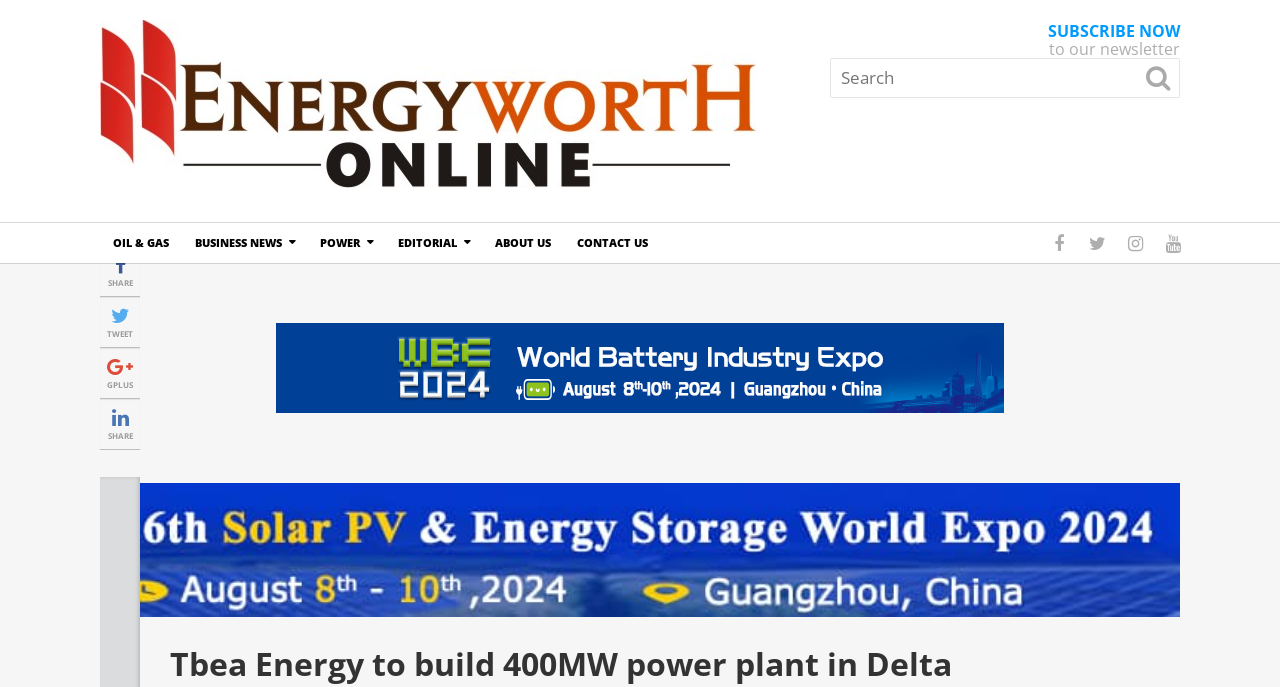What is the name of the website?
Can you provide a detailed and comprehensive answer to the question?

The name of the website can be found at the top of the webpage, where it says 'Energy Worth Online' in a heading element.